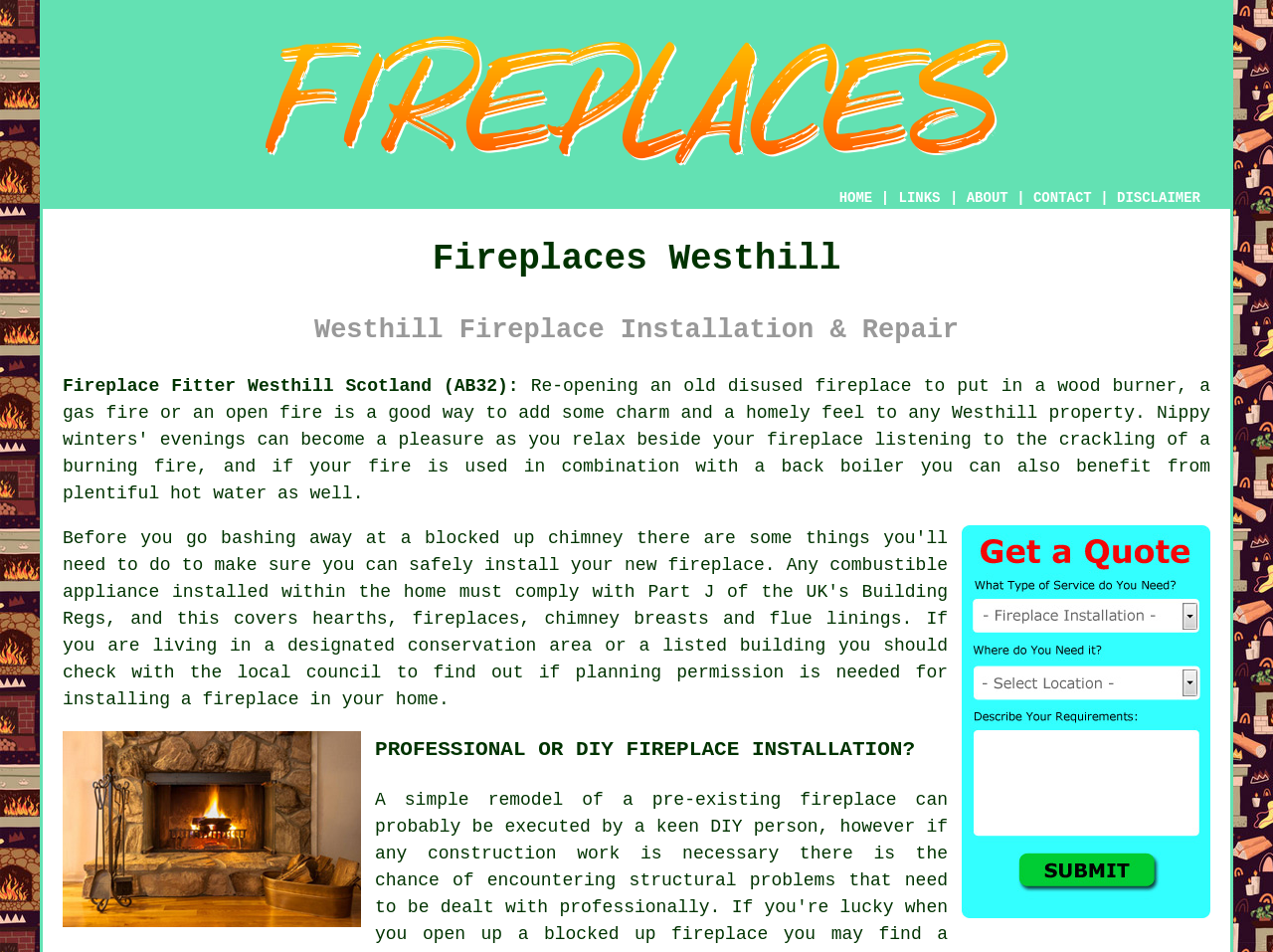Determine the bounding box coordinates of the UI element described by: "LINKS".

[0.705, 0.199, 0.739, 0.217]